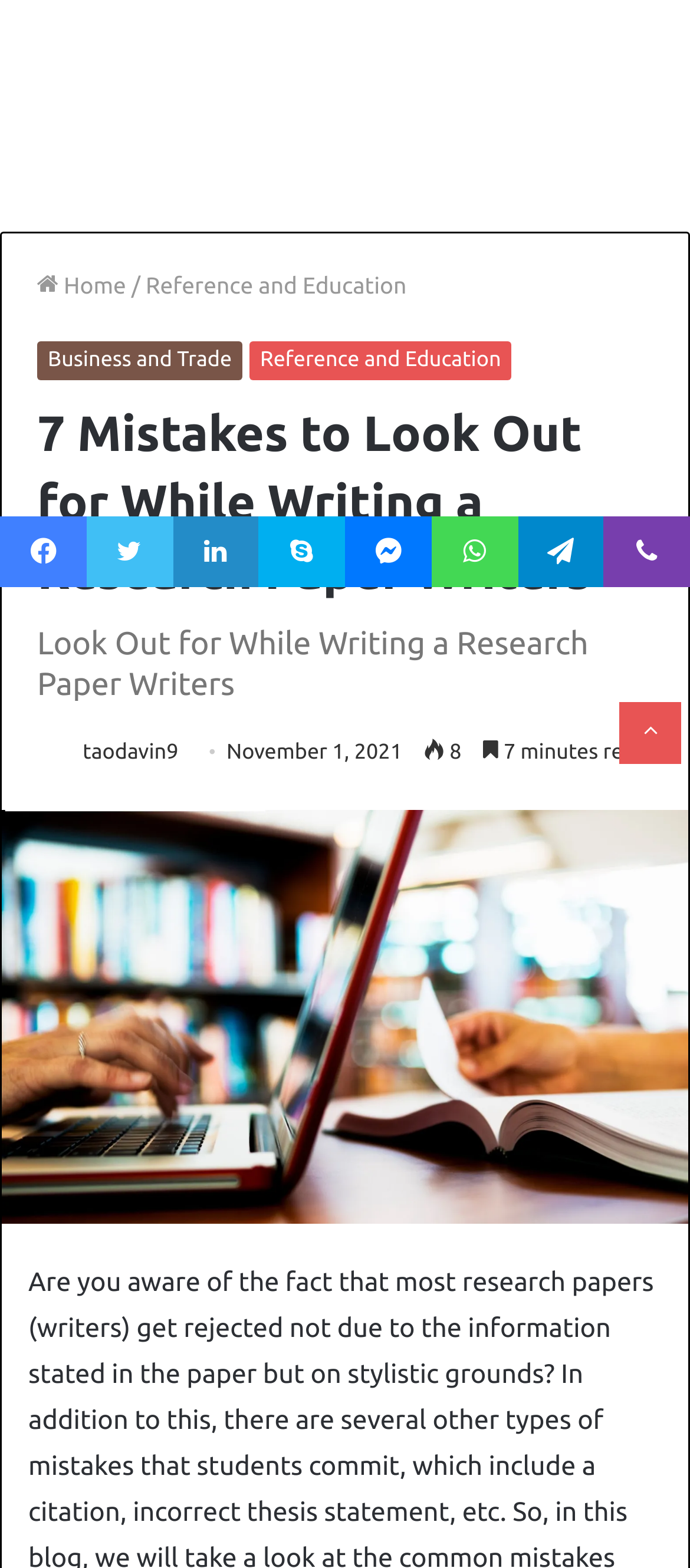Find the bounding box coordinates for the HTML element described as: "Messenger". The coordinates should consist of four float values between 0 and 1, i.e., [left, top, right, bottom].

[0.5, 0.329, 0.625, 0.374]